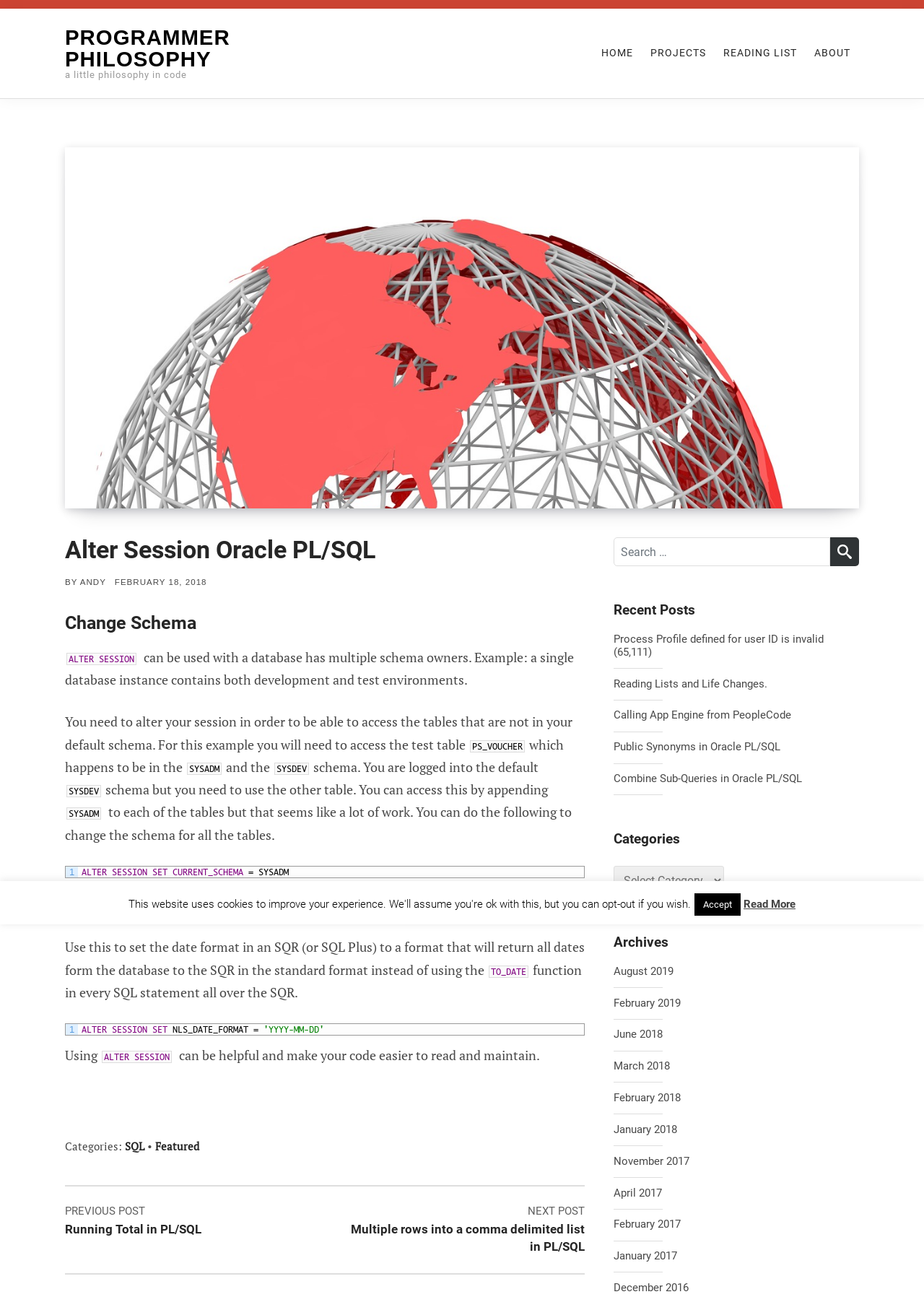How many links are there in the 'Recent Posts' section?
We need a detailed and exhaustive answer to the question. Please elaborate.

The 'Recent Posts' section is located on the right side of the webpage, and it contains 5 links to different articles.